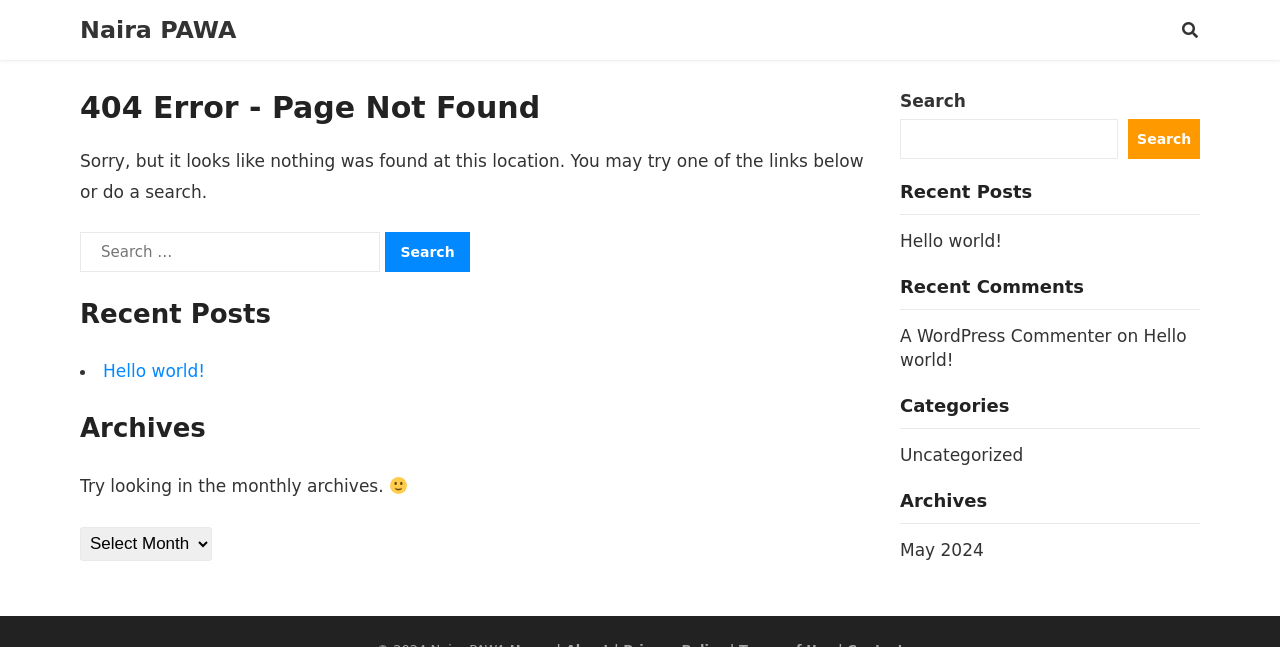Please provide a comprehensive response to the question based on the details in the image: What is the purpose of the search box?

The search box is located in two places on the page, one in the main section and another in the complementary section. The presence of a search box suggests that the website has a large amount of content, and the user can search for specific keywords or phrases to find relevant information.